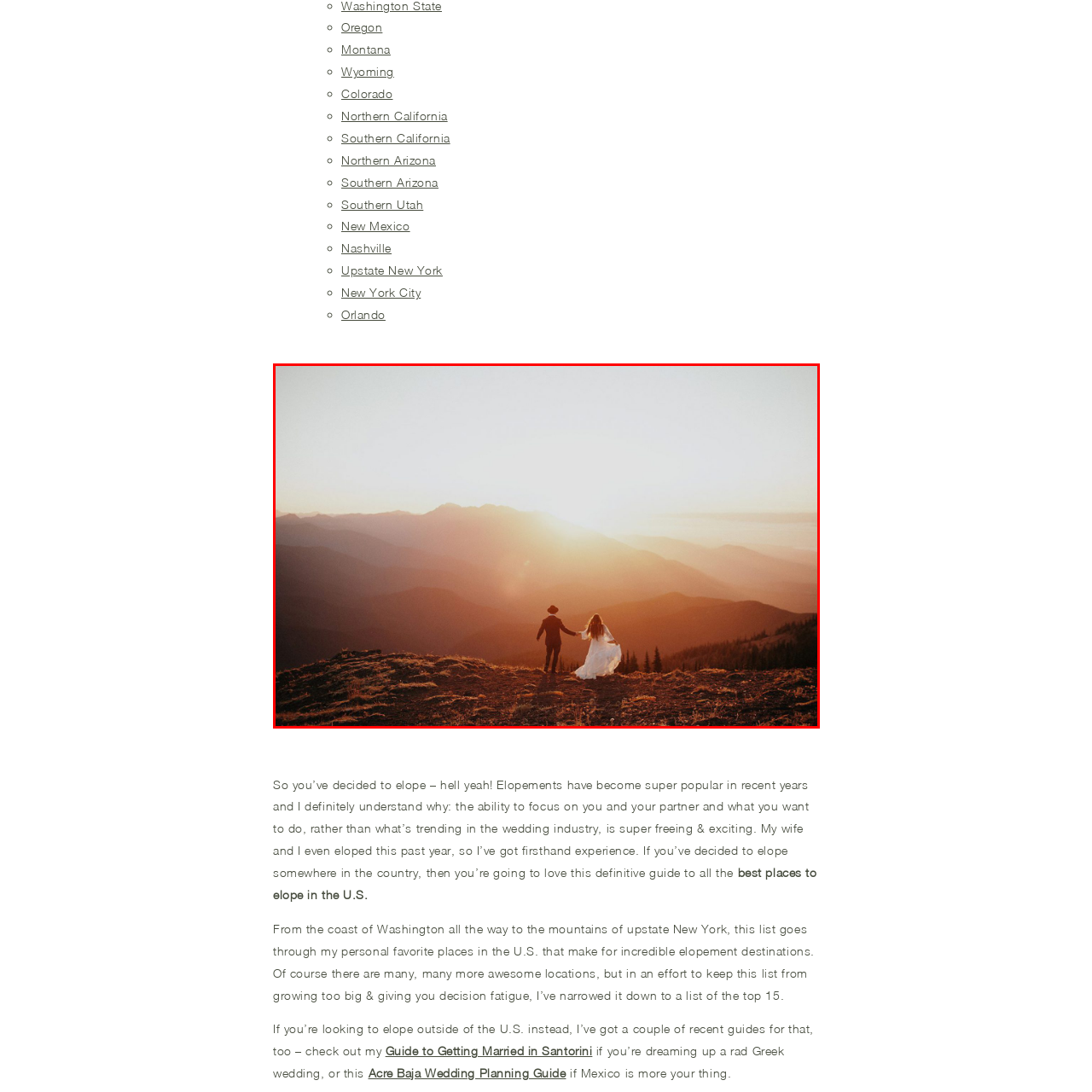What are the bride and groom doing in the image?
Please examine the image highlighted within the red bounding box and respond to the question using a single word or phrase based on the image.

Holding hands